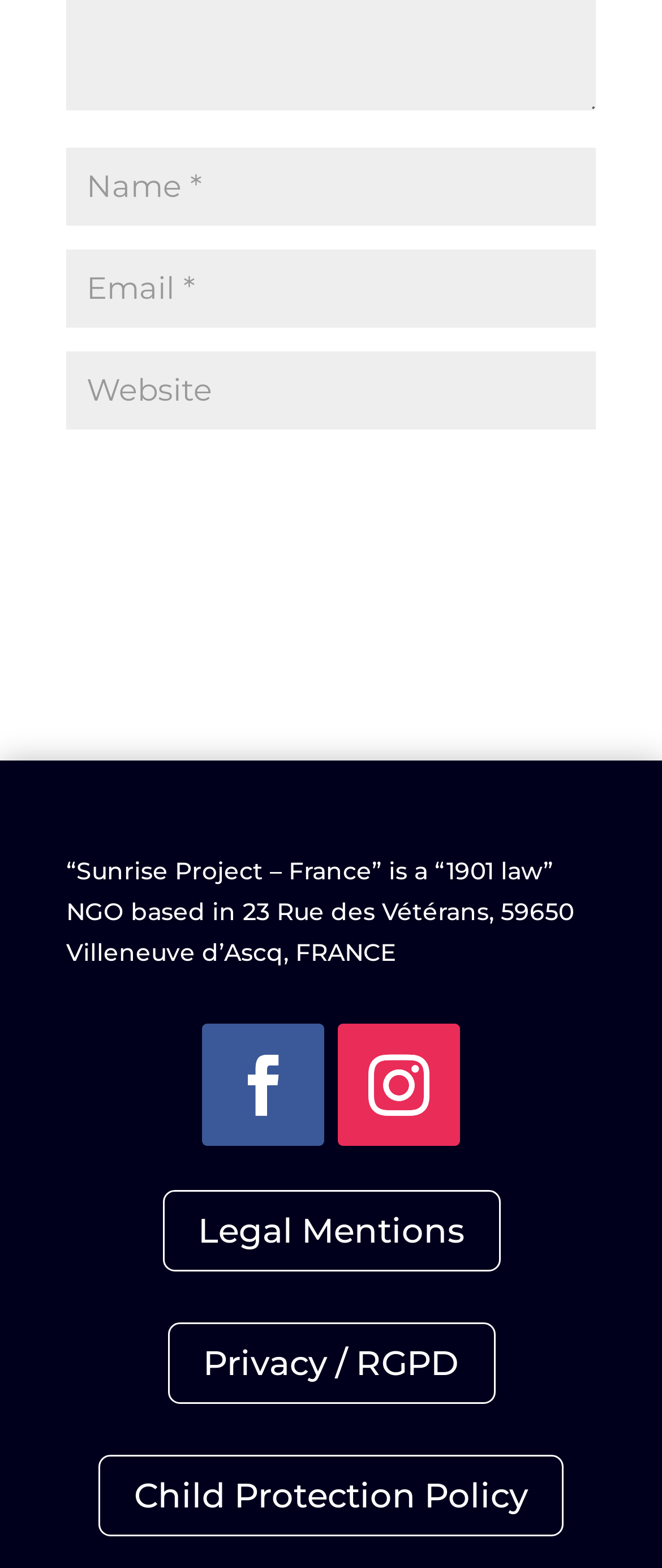Please respond in a single word or phrase: 
What is the label of the first textbox?

Name